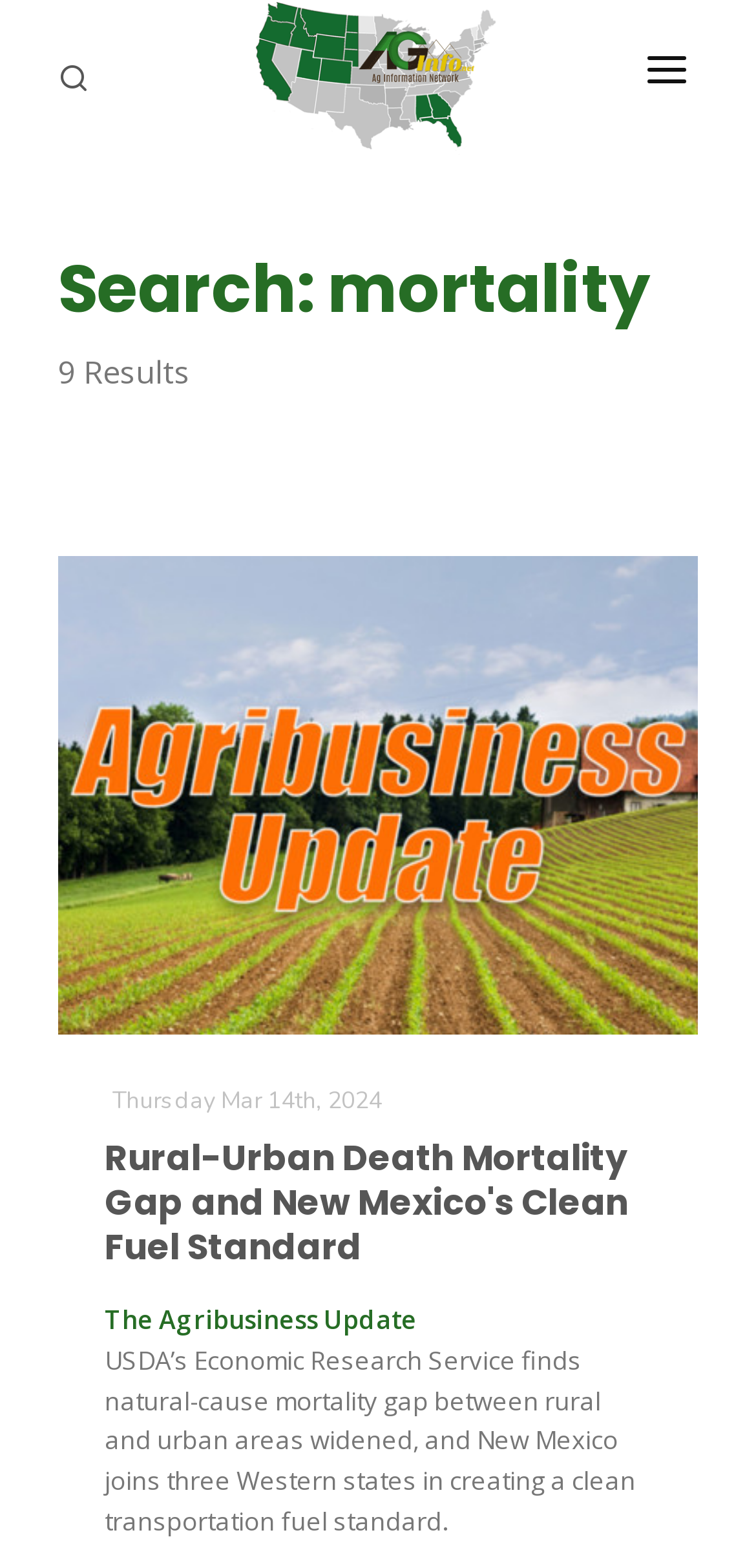Determine the bounding box for the UI element as described: "parent_node: (Nakano for LA Car)". The coordinates should be represented as four float numbers between 0 and 1, formatted as [left, top, right, bottom].

None